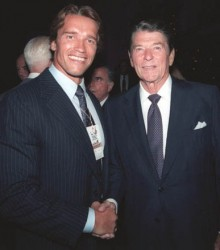What is the likely occasion of this meeting?
Look at the image and respond with a single word or a short phrase.

A formal event